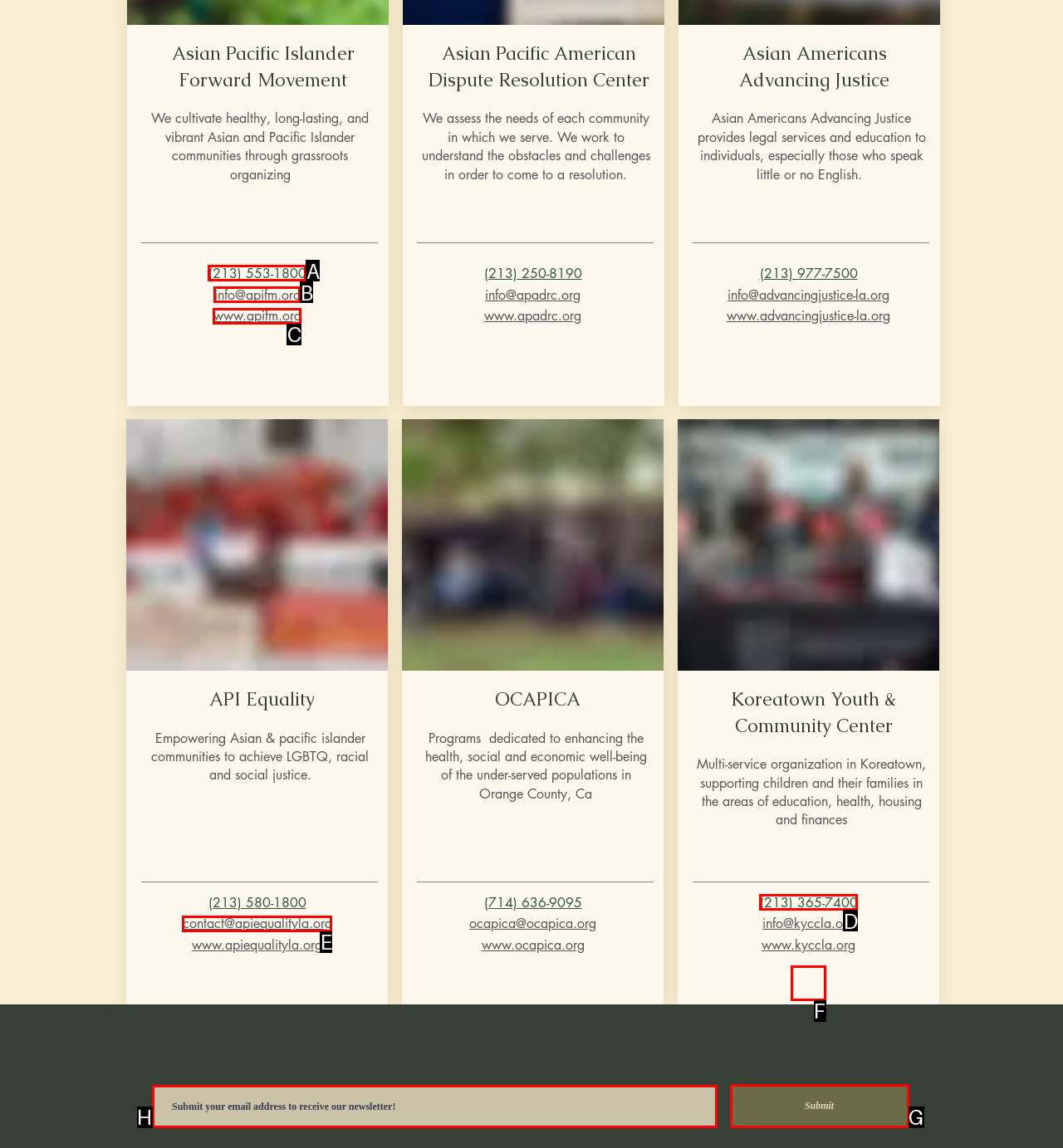Indicate which UI element needs to be clicked to fulfill the task: Click the 'Submit' button
Answer with the letter of the chosen option from the available choices directly.

G